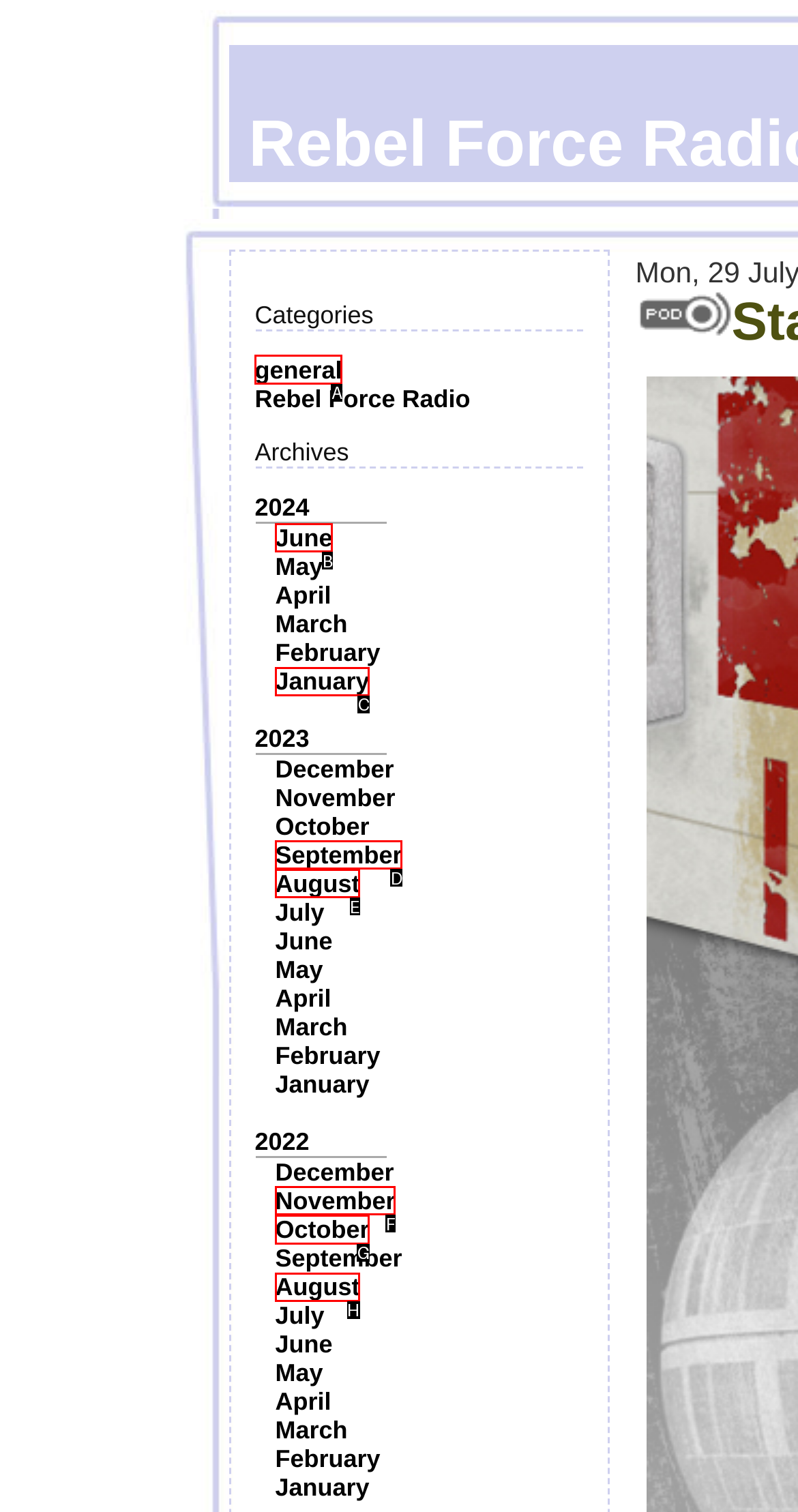Select the correct HTML element to complete the following task: Click on the 'general' category
Provide the letter of the choice directly from the given options.

A